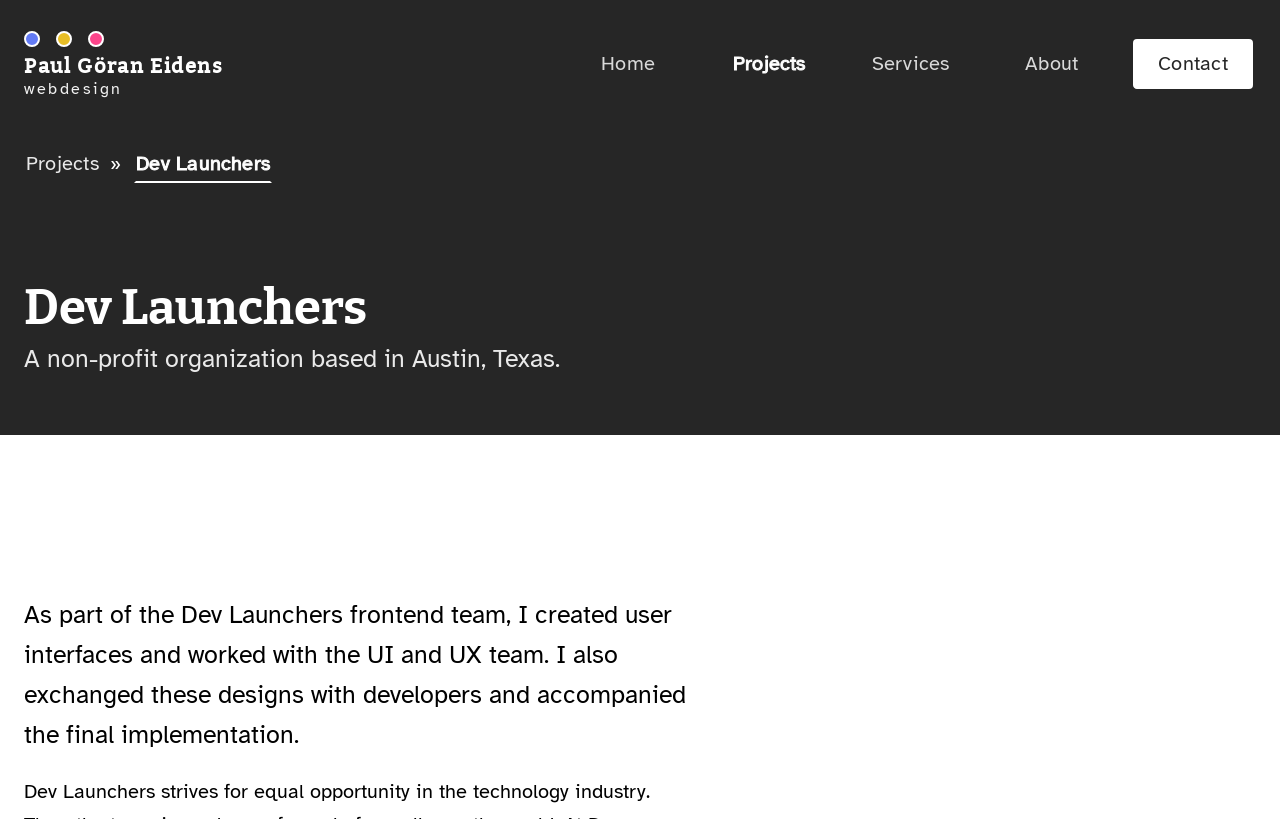Show the bounding box coordinates of the region that should be clicked to follow the instruction: "view projects."

[0.554, 0.047, 0.648, 0.109]